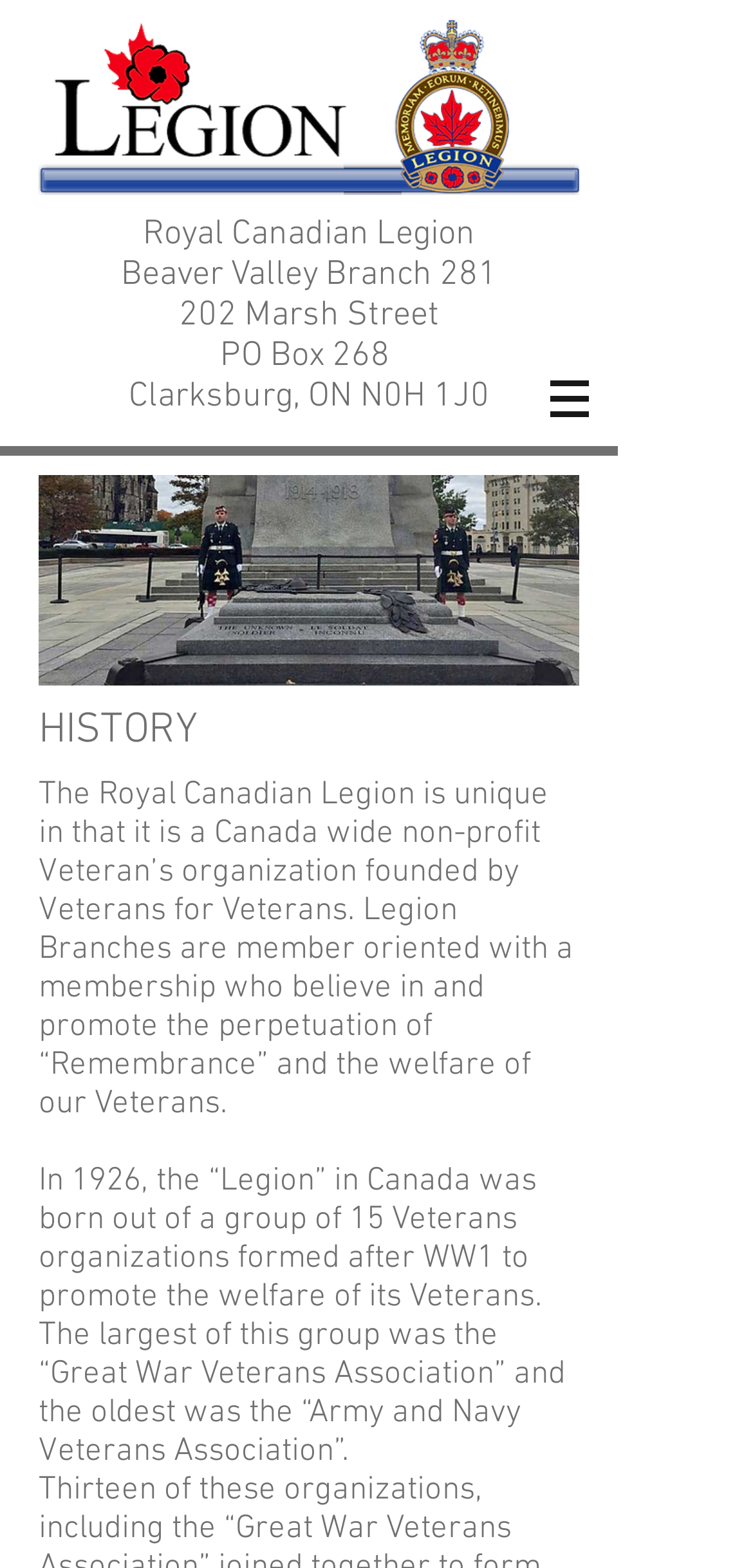What is the address of the Legion branch?
Give a single word or phrase as your answer by examining the image.

202 Marsh Street PO Box 268 Clarksburg, ON N0H 1J0